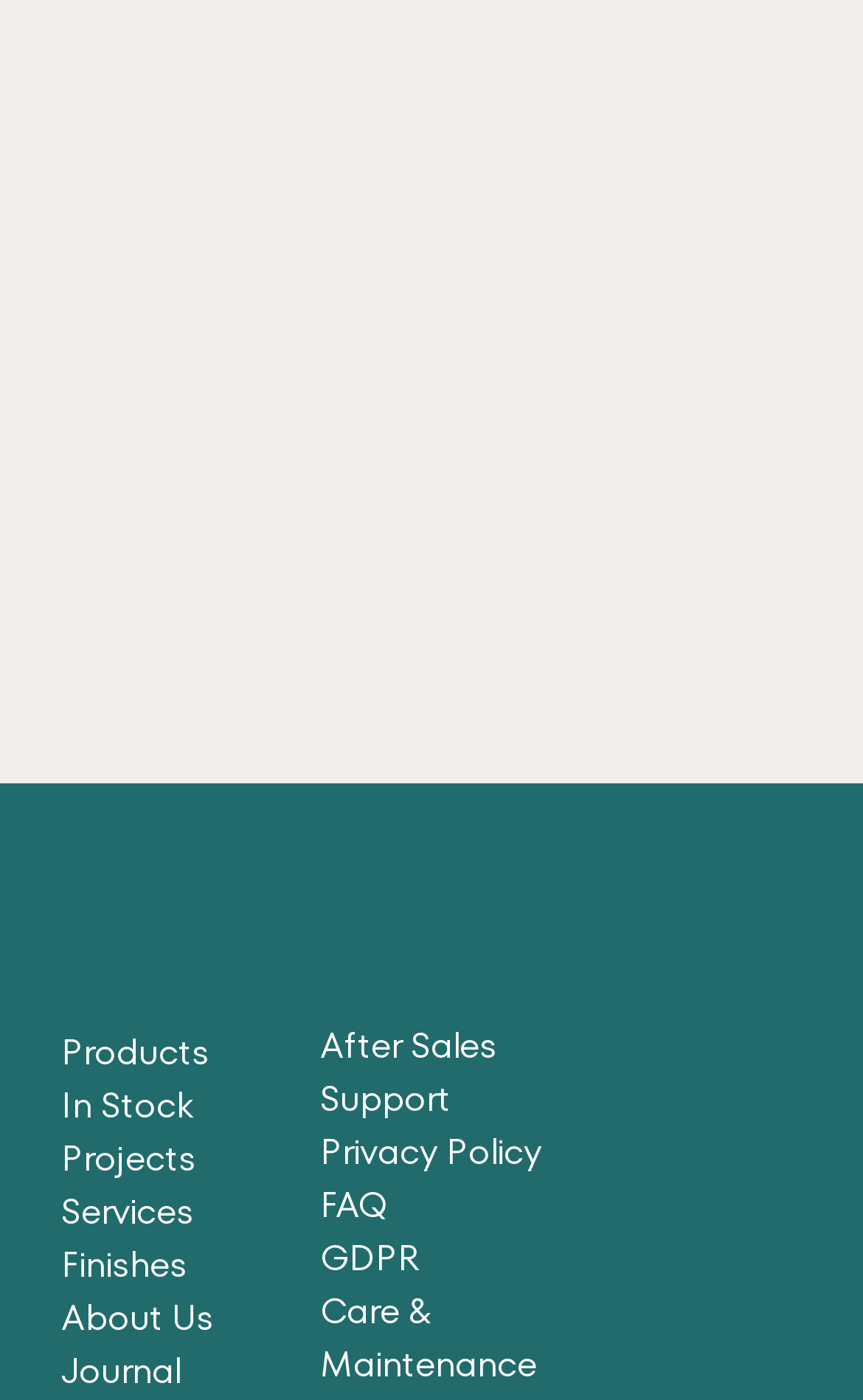Using the provided element description: "aria-label="Carousel Page 1 (Current Slide)"", determine the bounding box coordinates of the corresponding UI element in the screenshot.

[0.071, 0.002, 0.181, 0.008]